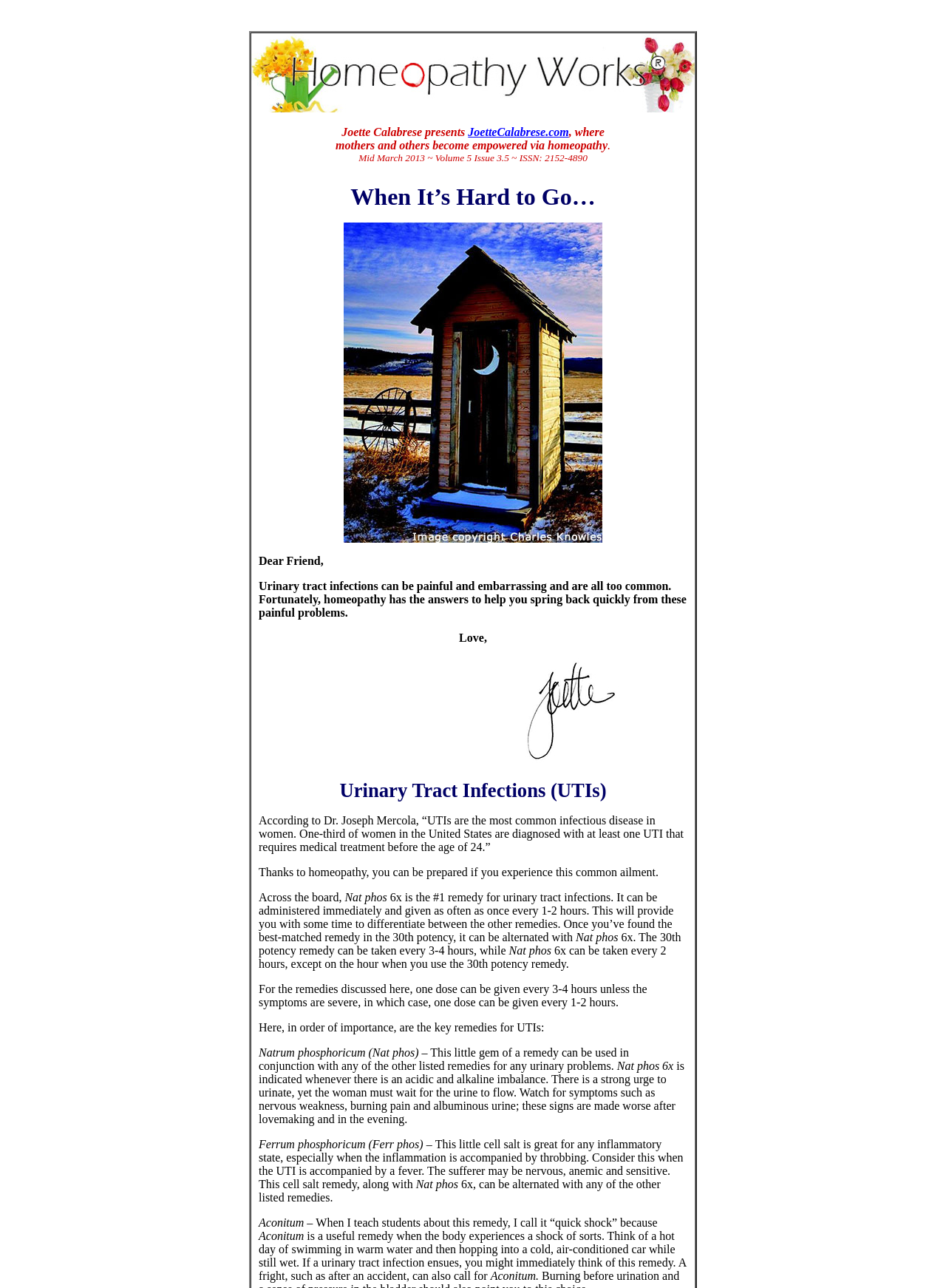What is the topic of the website?
Look at the image and provide a detailed response to the question.

The meta description of the webpage is 'Homeopathy Works', and the static text 'mothers and others become empowered via homeopathy' suggests that the website is related to homeopathy.